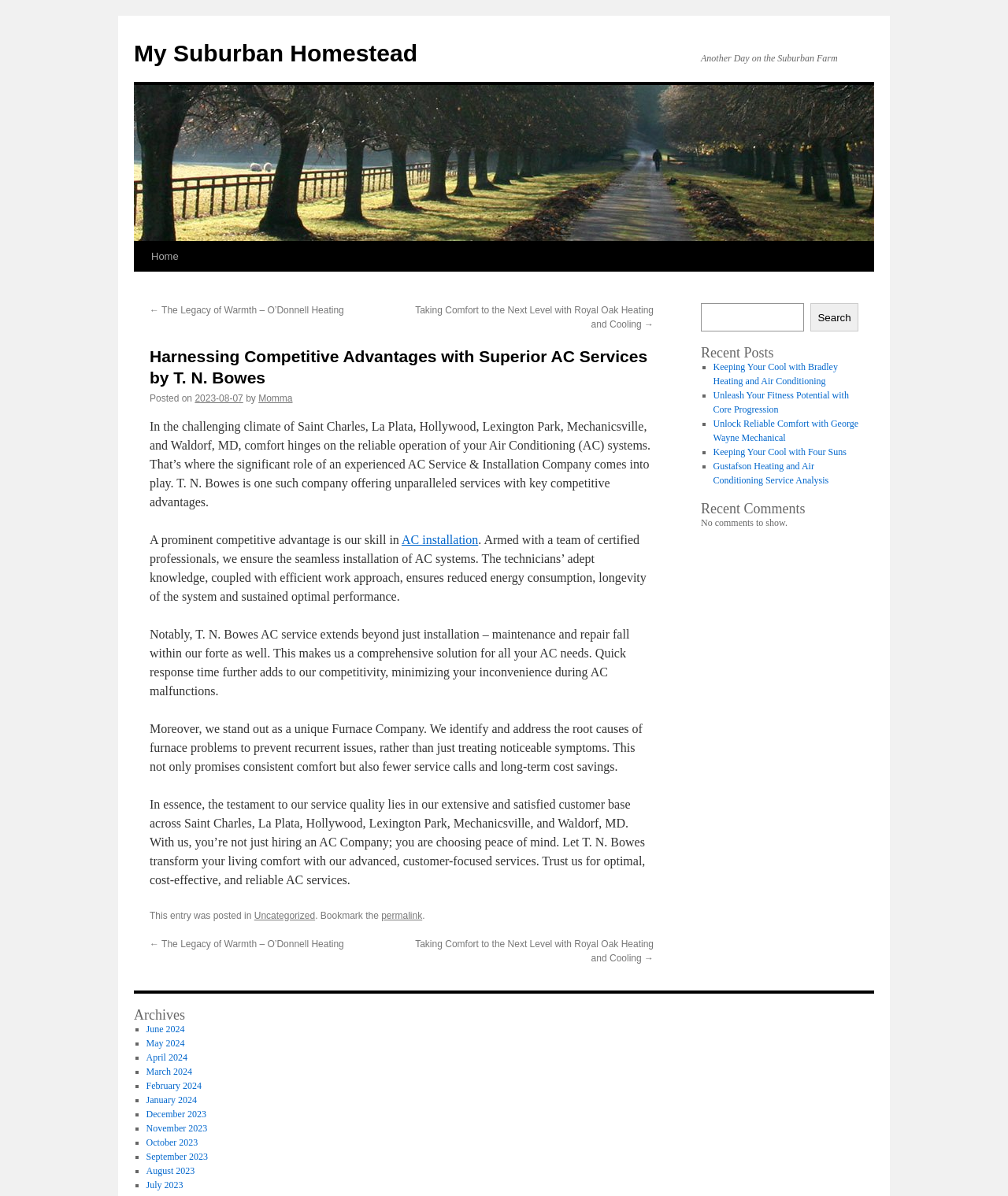Extract the main heading from the webpage content.

Harnessing Competitive Advantages with Superior AC Services by T. N. Bowes